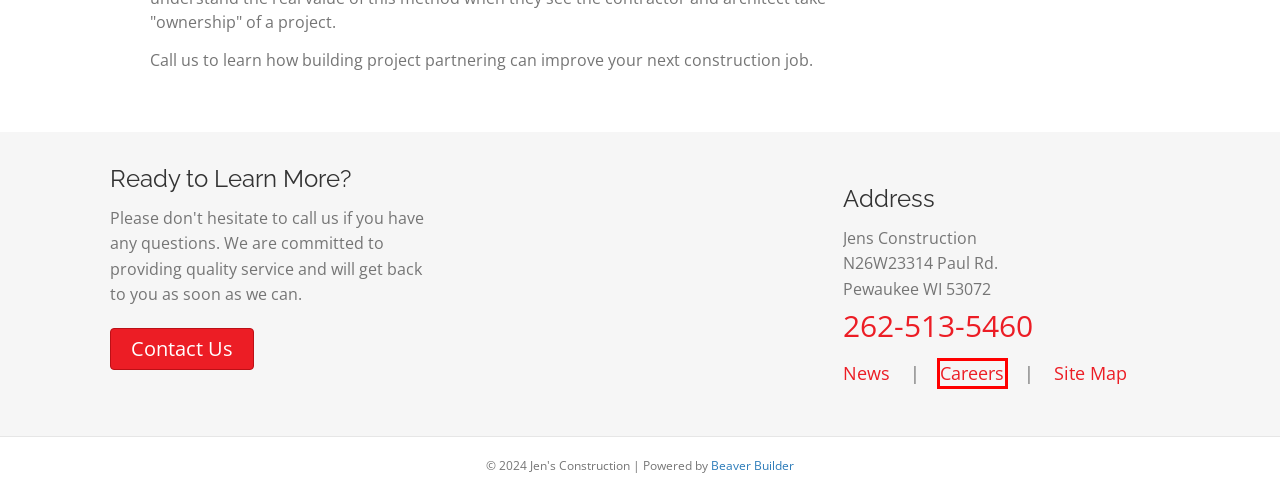You have a screenshot showing a webpage with a red bounding box highlighting an element. Choose the webpage description that best fits the new webpage after clicking the highlighted element. The descriptions are:
A. Education - Jen's Construction
B. Food Service - Jen's Construction
C. Our Team - Jen's Construction
D. WordPress Page Builder Plugin | Beaver Builder
E. Safety - Jen's Construction
F. News - Jen's Construction
G. Site Map - Jen's Construction
H. Careers - Jen's Construction

H